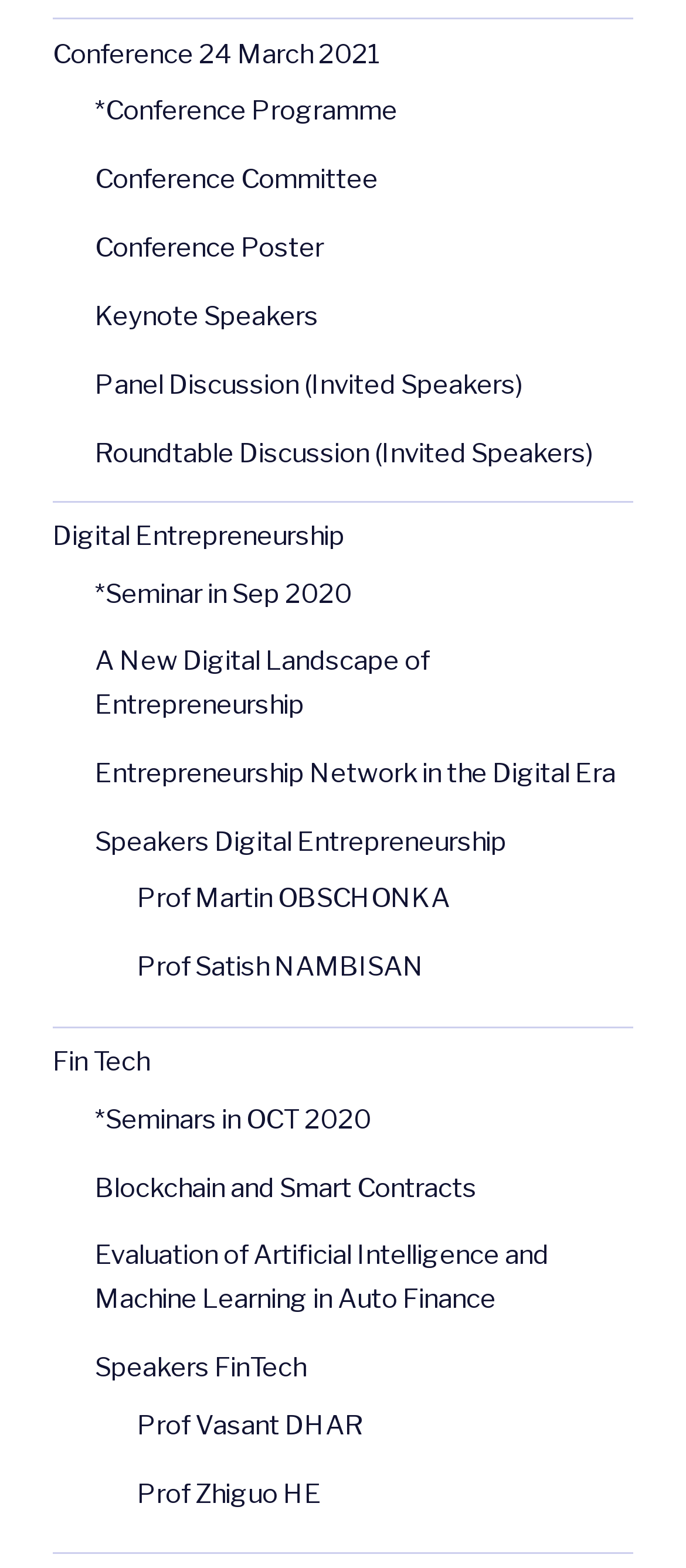What is the topic of the conference?
Provide a thorough and detailed answer to the question.

Based on the links provided on the webpage, I can see that there are multiple topics related to entrepreneurship, including Digital Entrepreneurship, Fin Tech, and others. The link 'Digital Entrepreneurship' is one of the main topics, which suggests that the conference is related to this field.